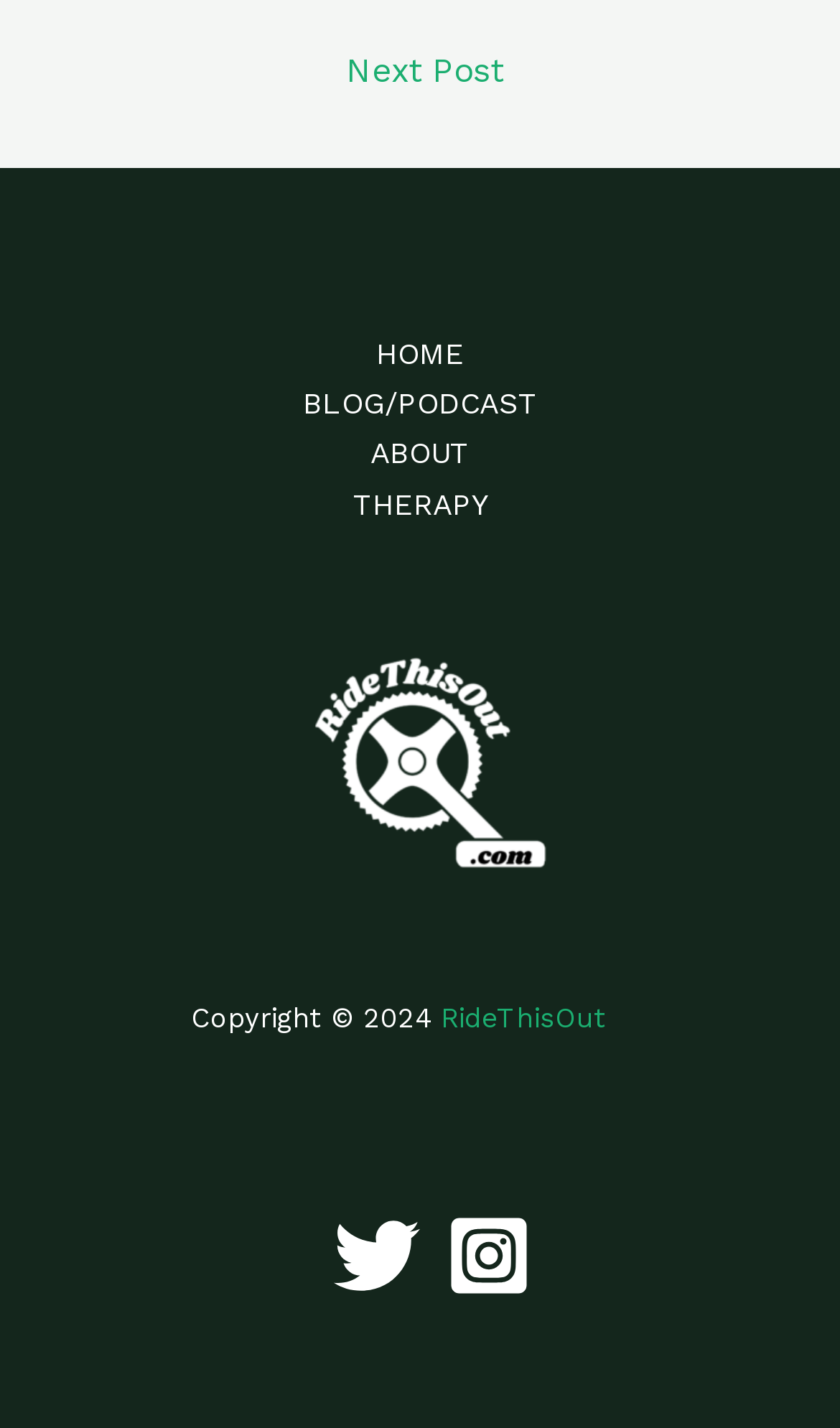Show the bounding box coordinates of the element that should be clicked to complete the task: "check Twitter".

[0.397, 0.85, 0.5, 0.91]